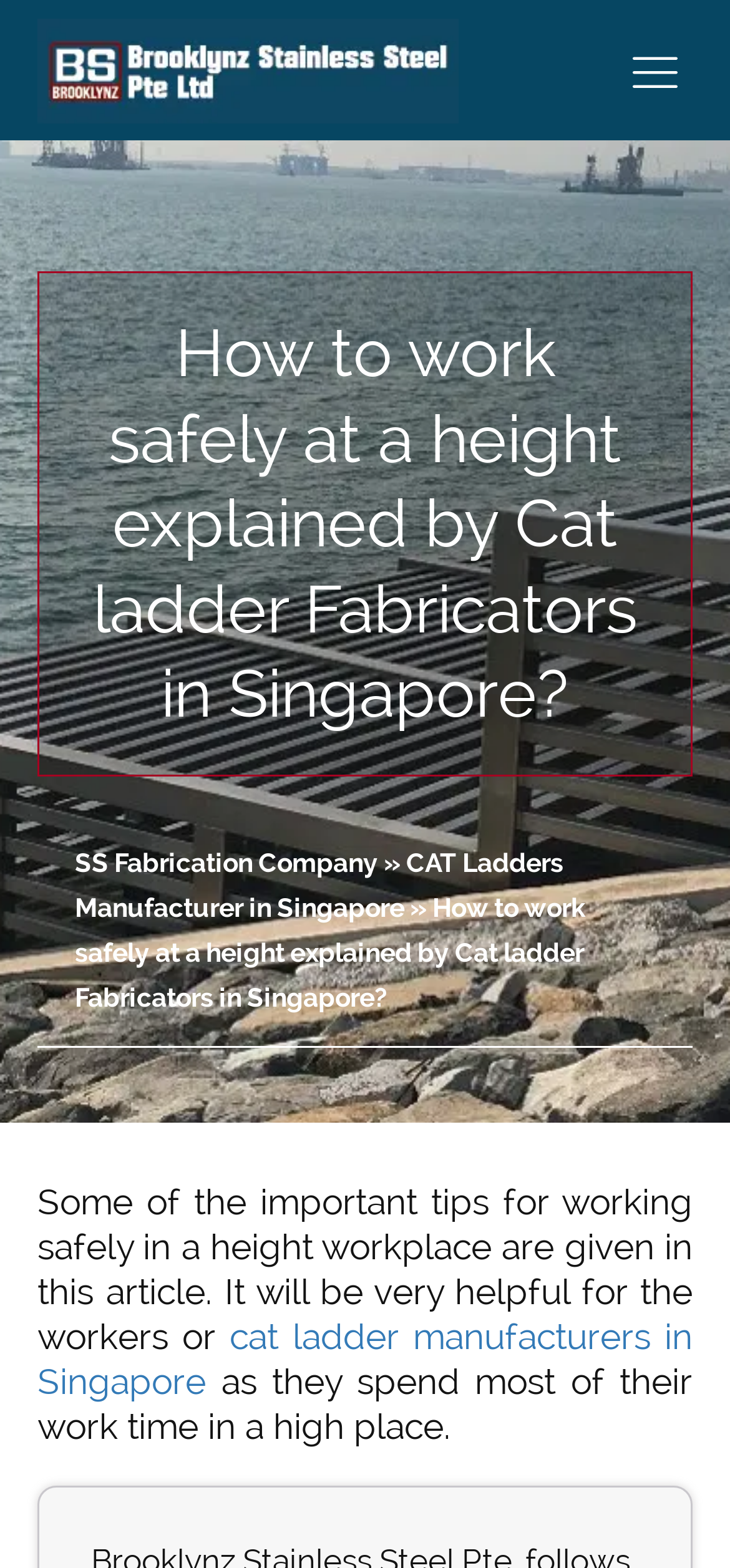Identify the bounding box for the described UI element. Provide the coordinates in (top-left x, top-left y, bottom-right x, bottom-right y) format with values ranging from 0 to 1: SS Fabrication Company

[0.103, 0.54, 0.518, 0.559]